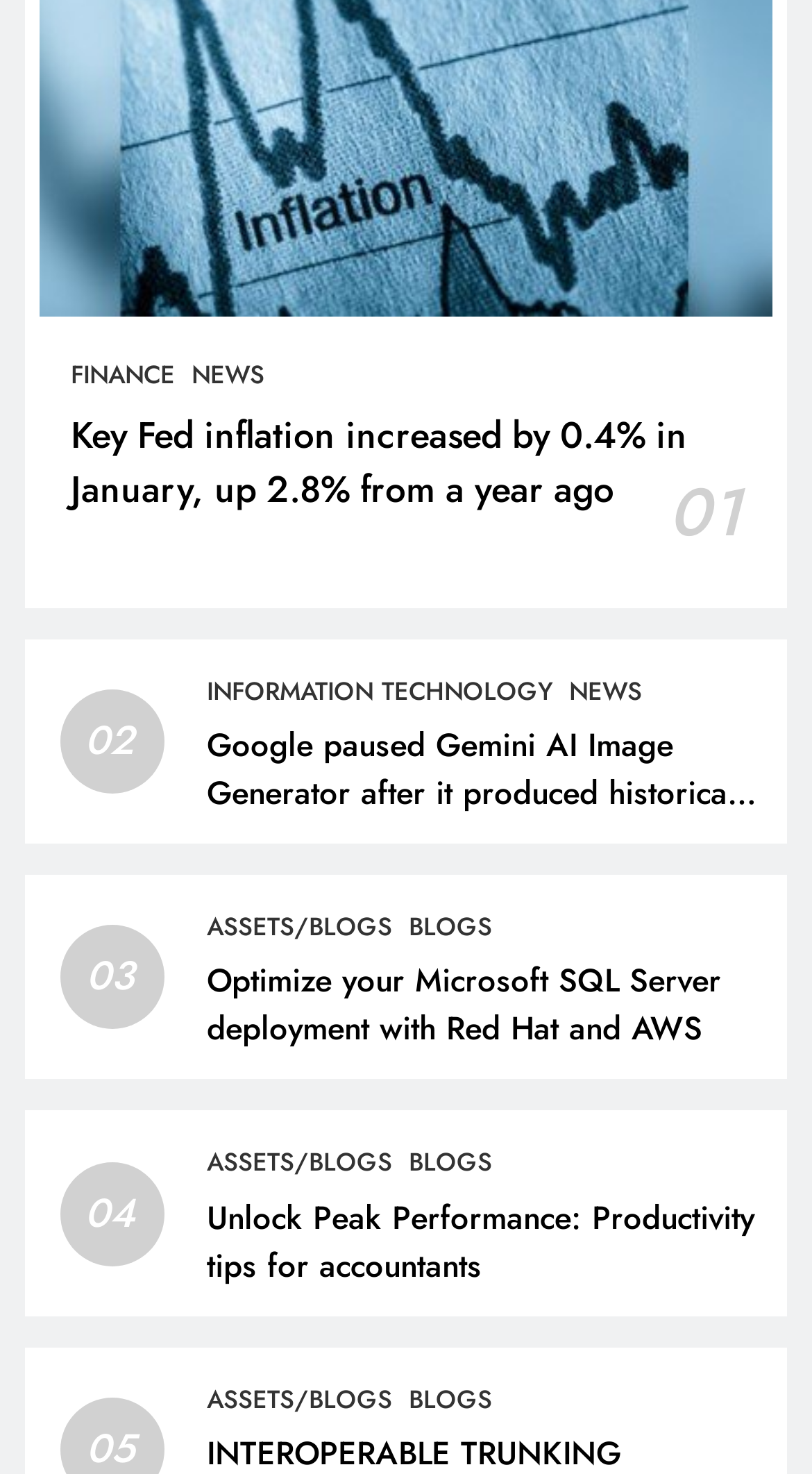Locate the bounding box of the UI element defined by this description: "Information Technology". The coordinates should be given as four float numbers between 0 and 1, formatted as [left, top, right, bottom].

[0.255, 0.456, 0.68, 0.482]